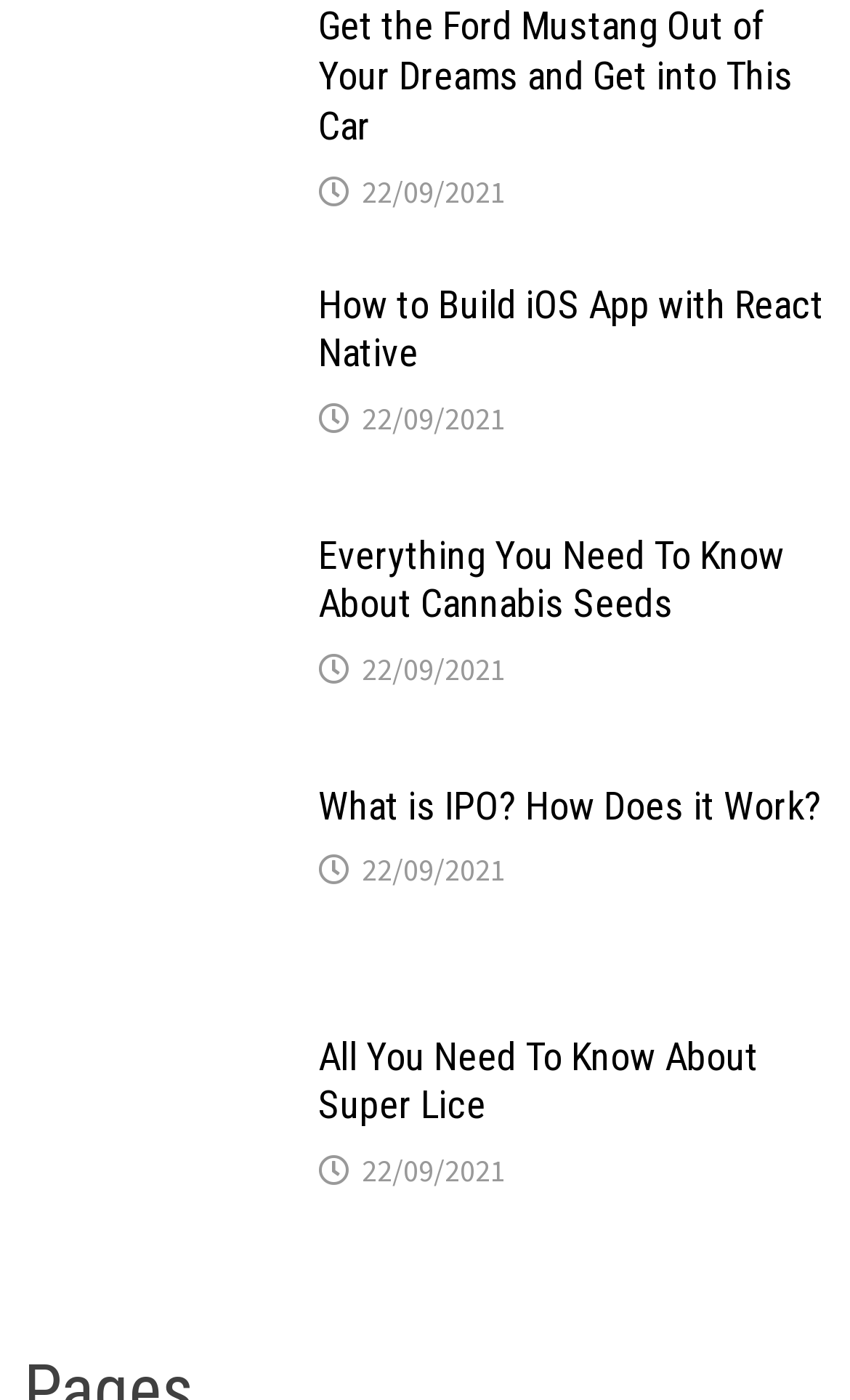What is the date of publication for all articles?
Answer with a single word or phrase by referring to the visual content.

22/09/2021